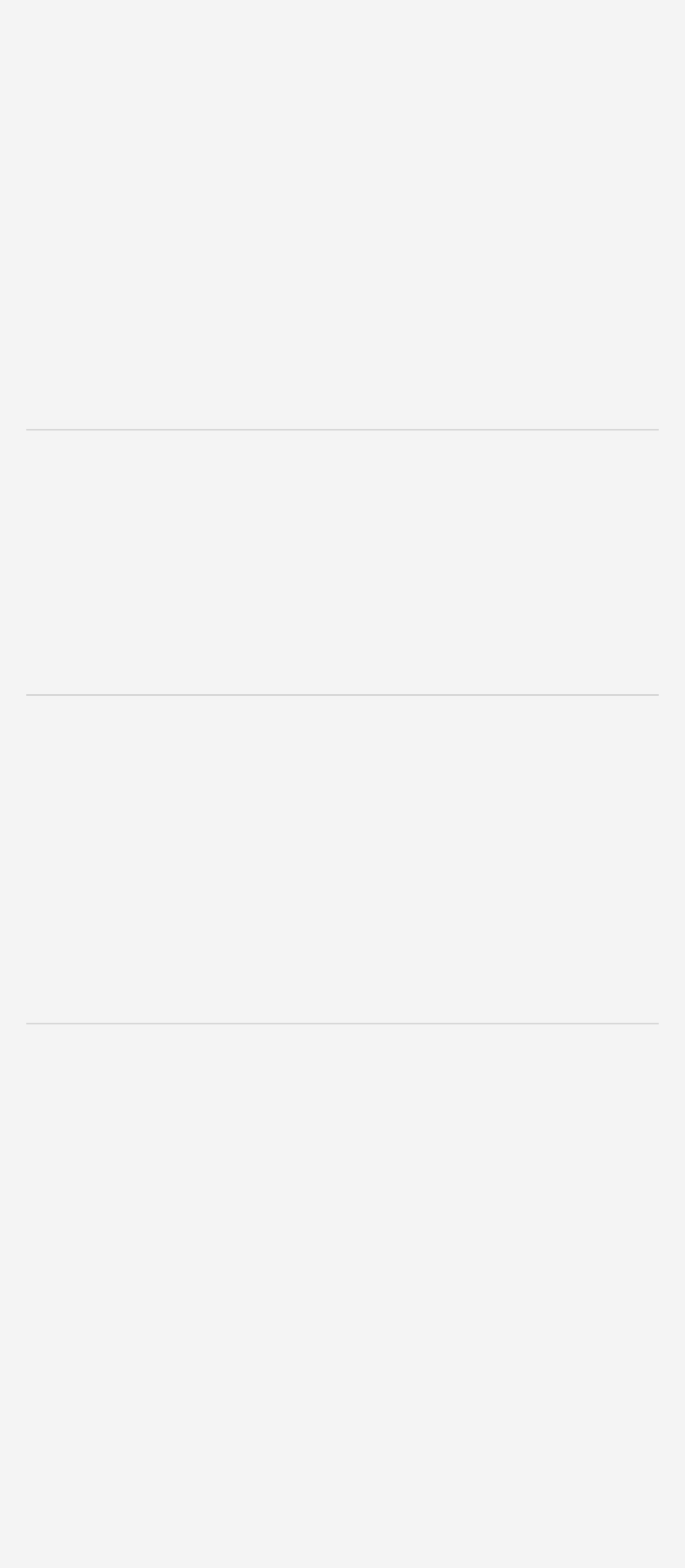What is the purpose of the button with the linkedin icon?
Please provide an in-depth and detailed response to the question.

The button with the linkedin icon is likely a social media link, allowing users to access the company's linkedin page. This is inferred from the icon image and the button's position among other social media icons.